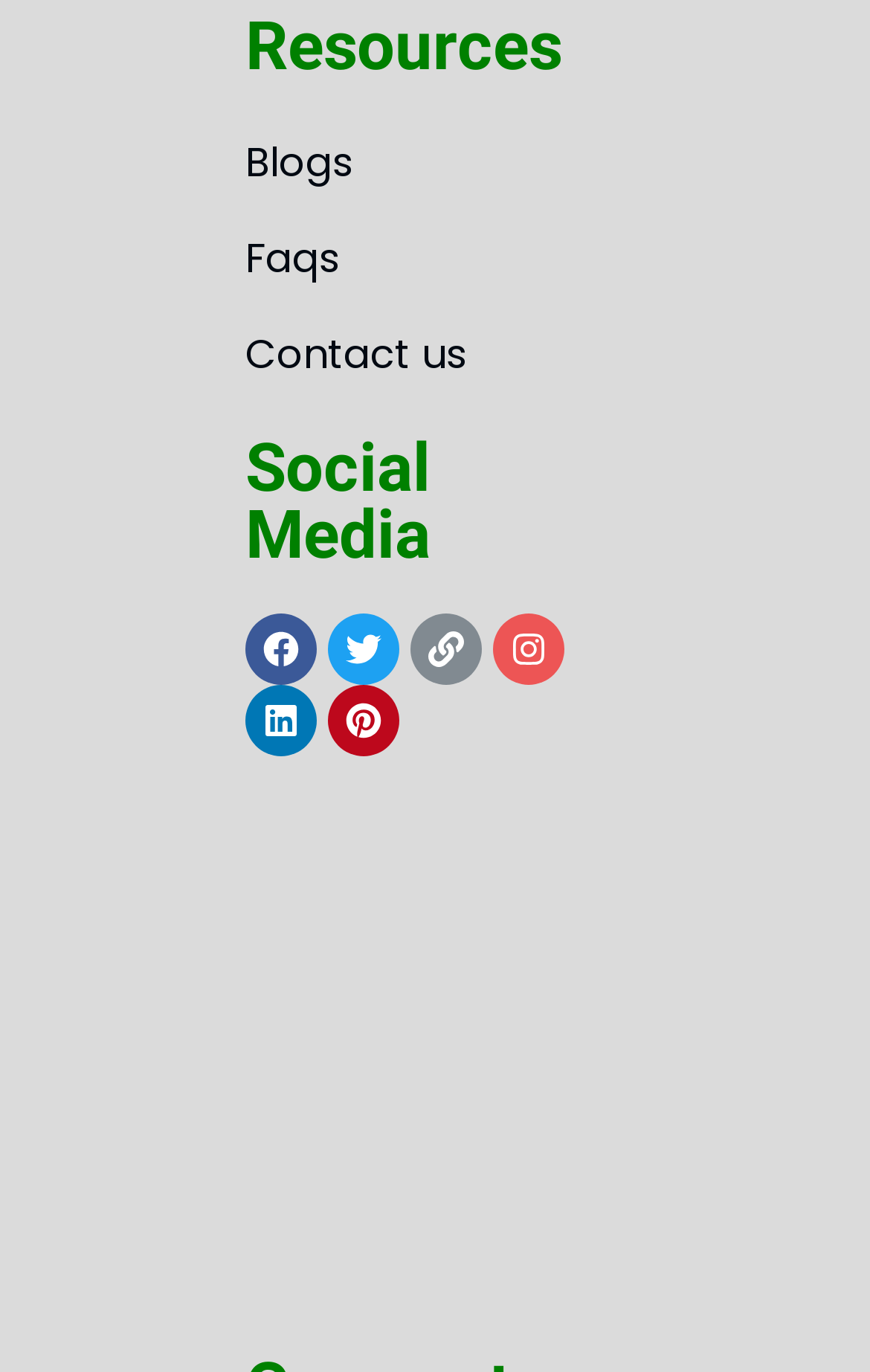What is the last link in the 'Resources' section?
Carefully analyze the image and provide a thorough answer to the question.

I looked at the links under the 'Resources' heading and found that the last link is 'Contact us', which is located at the bottom of the section.